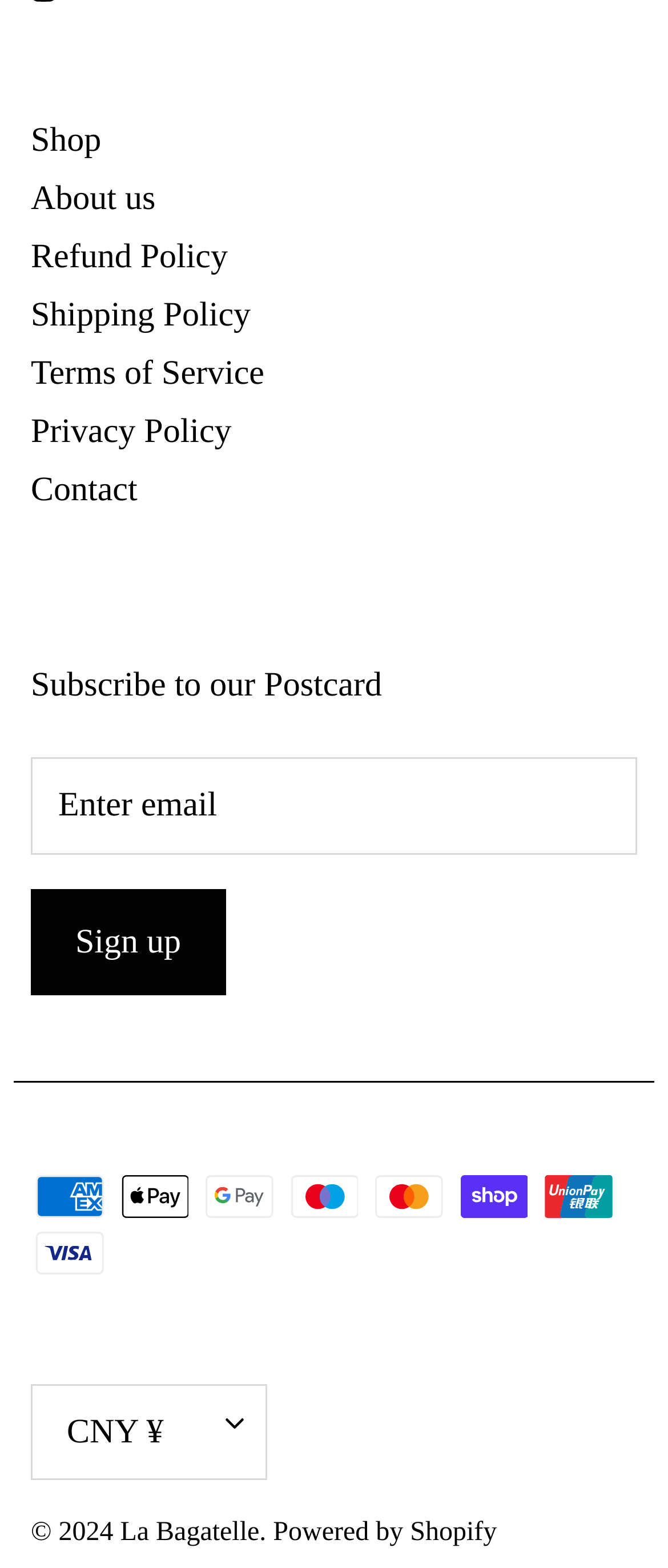Locate the UI element described as follows: "Sign up". Return the bounding box coordinates as four float numbers between 0 and 1 in the order [left, top, right, bottom].

[0.046, 0.567, 0.338, 0.634]